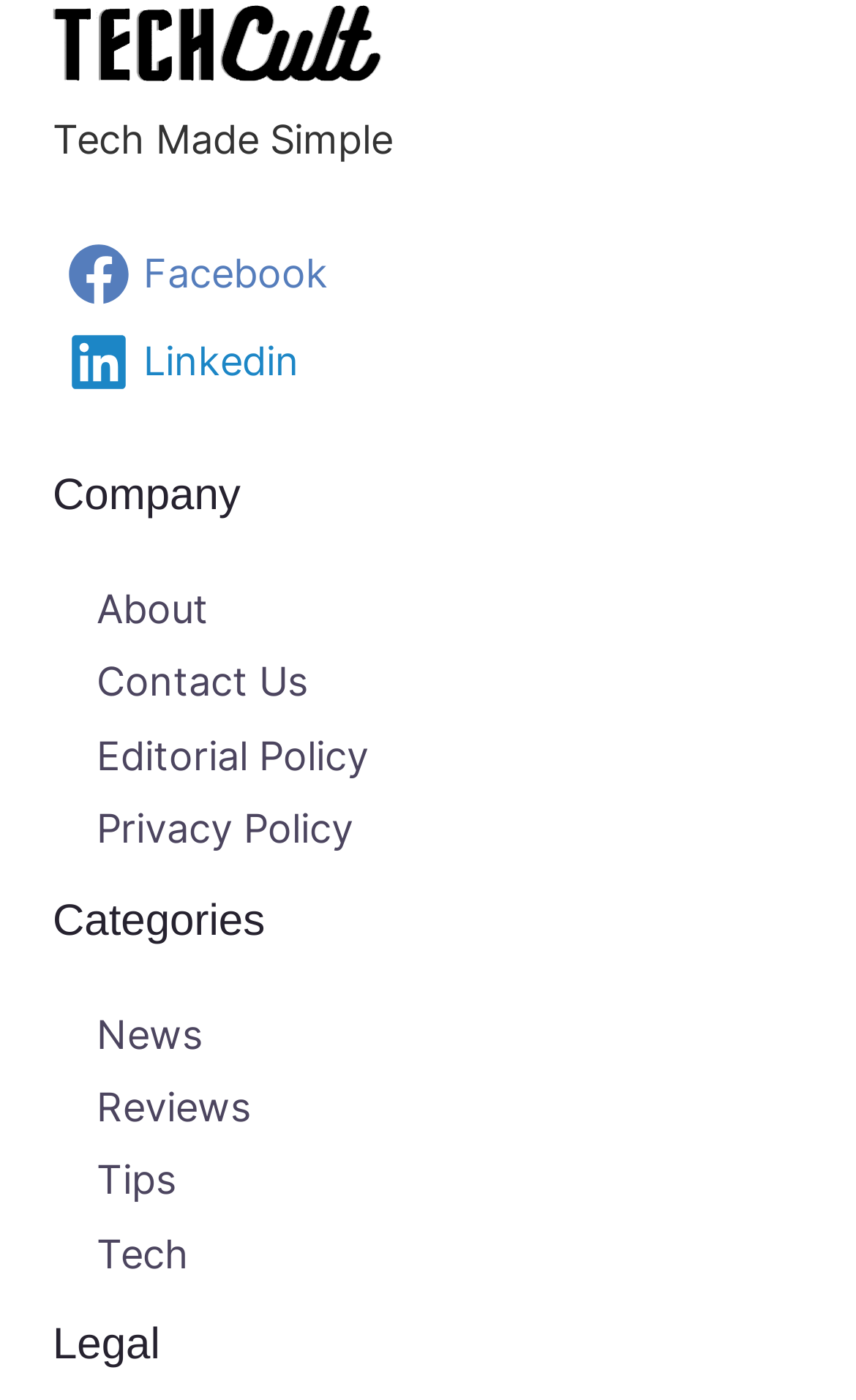Given the content of the image, can you provide a detailed answer to the question?
What is the last item in the company section?

The last item in the company section can be found in the 'Footer Widget 1' section, which contains a navigation element with links to 'About', 'Contact Us', 'Editorial Policy', and 'Privacy Policy', with 'Privacy Policy' being the last item.